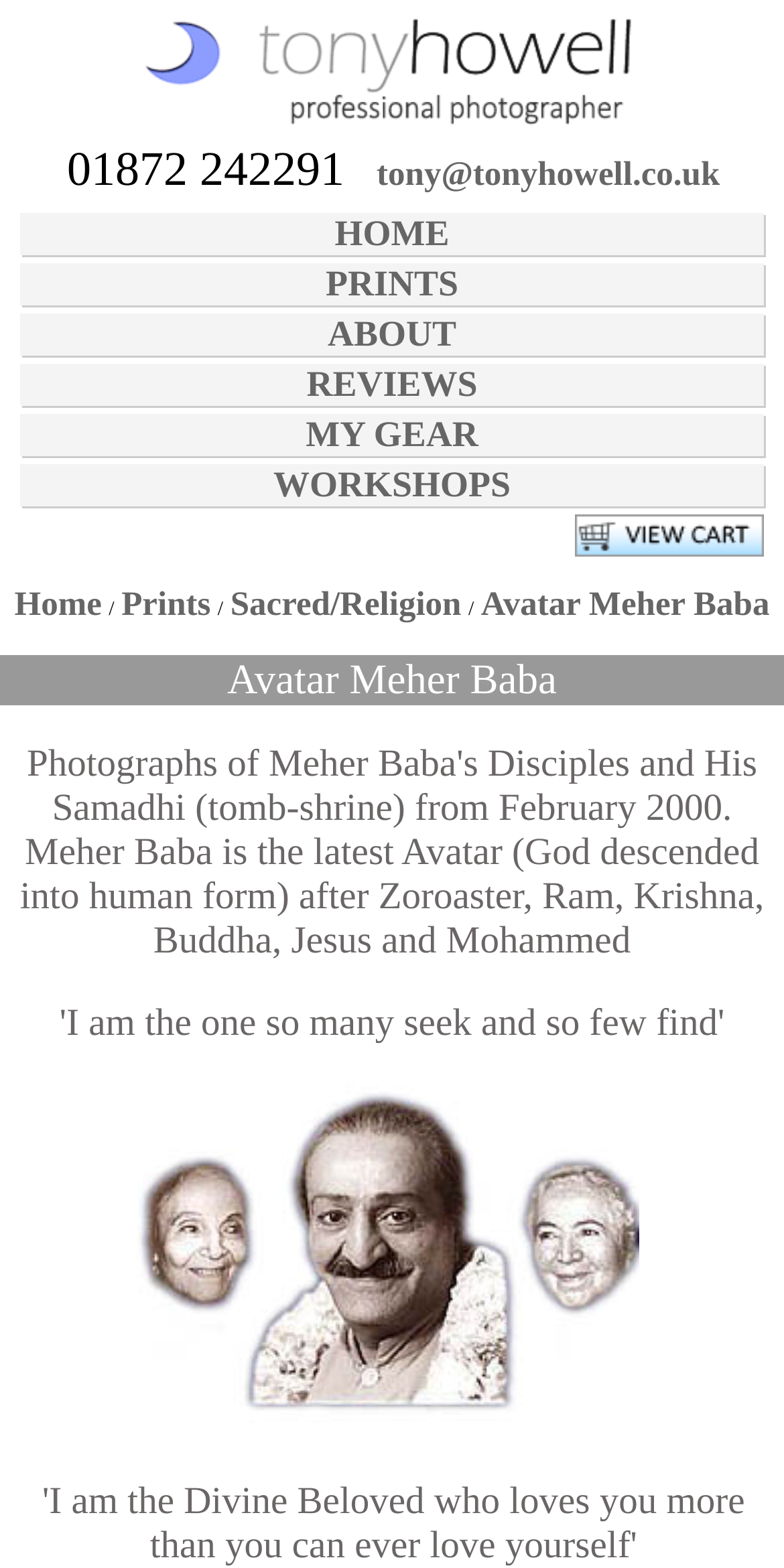Please determine the bounding box coordinates of the element's region to click for the following instruction: "Enter your name".

None